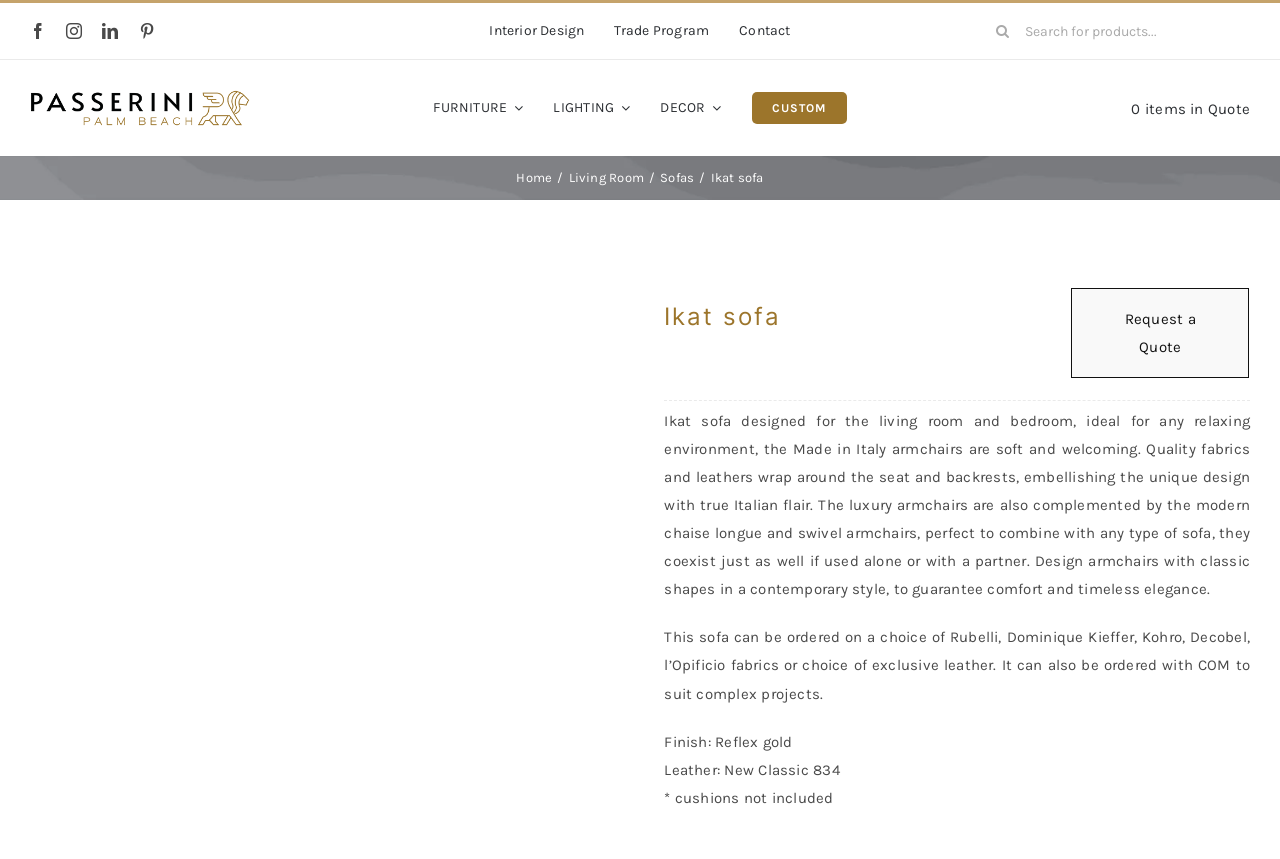Calculate the bounding box coordinates of the UI element given the description: "FURNITURE".

[0.339, 0.093, 0.409, 0.158]